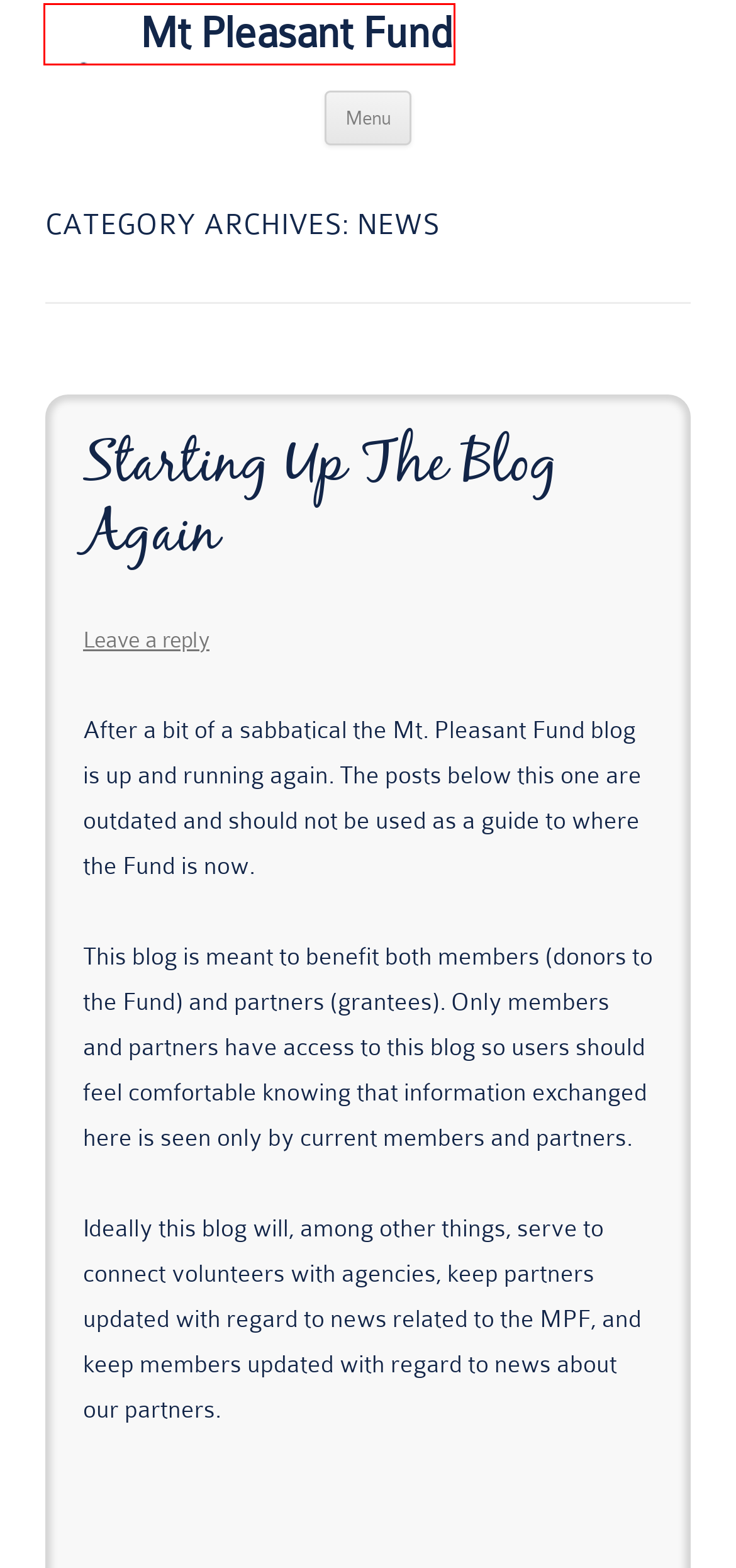Given a screenshot of a webpage with a red bounding box around a UI element, please identify the most appropriate webpage description that matches the new webpage after you click on the element. Here are the candidates:
A. Odds and Ends | Mt Pleasant Fund
B. Blog Tool, Publishing Platform, and CMS – WordPress.org
C. Mt Pleasant Fund
D. April | 2011 | Mt Pleasant Fund
E. March | 2011 | Mt Pleasant Fund
F. Starting Up The Blog Again | Mt Pleasant Fund
G. December | 2013 | Mt Pleasant Fund
H. August | 2011 | Mt Pleasant Fund

C